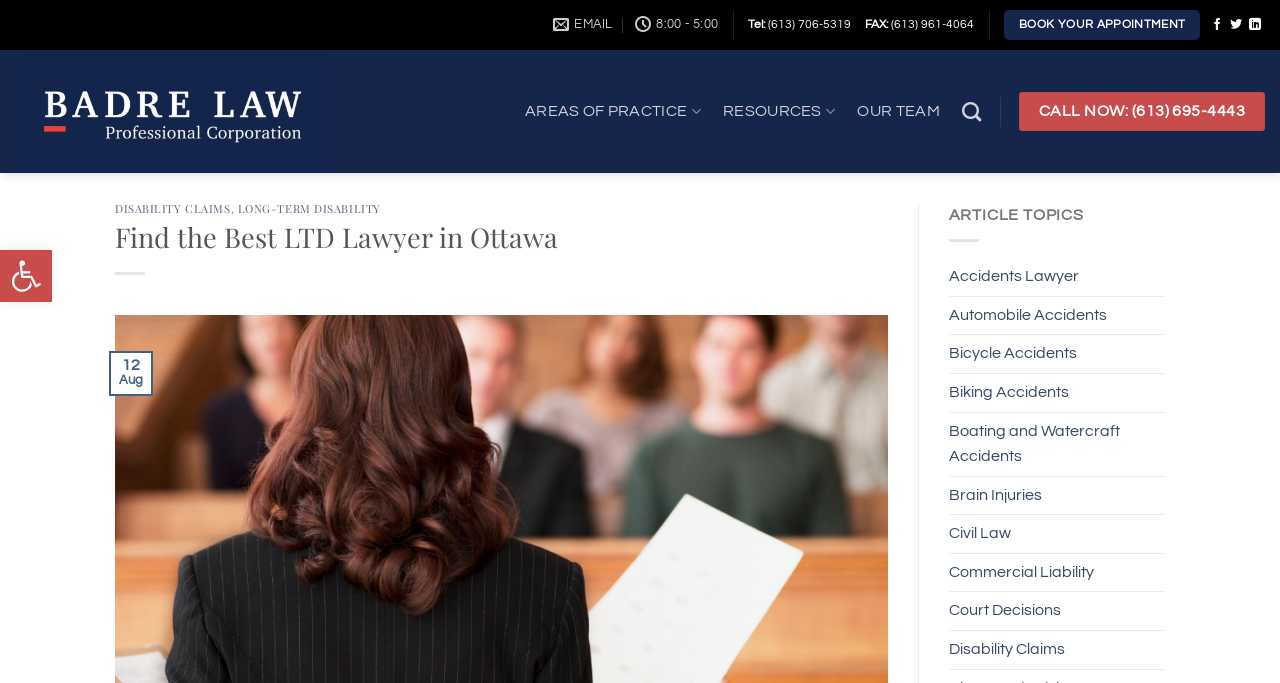What is the topic of the article section on the webpage?
Answer the question with a single word or phrase derived from the image.

Disability Claims, Long-term Disability